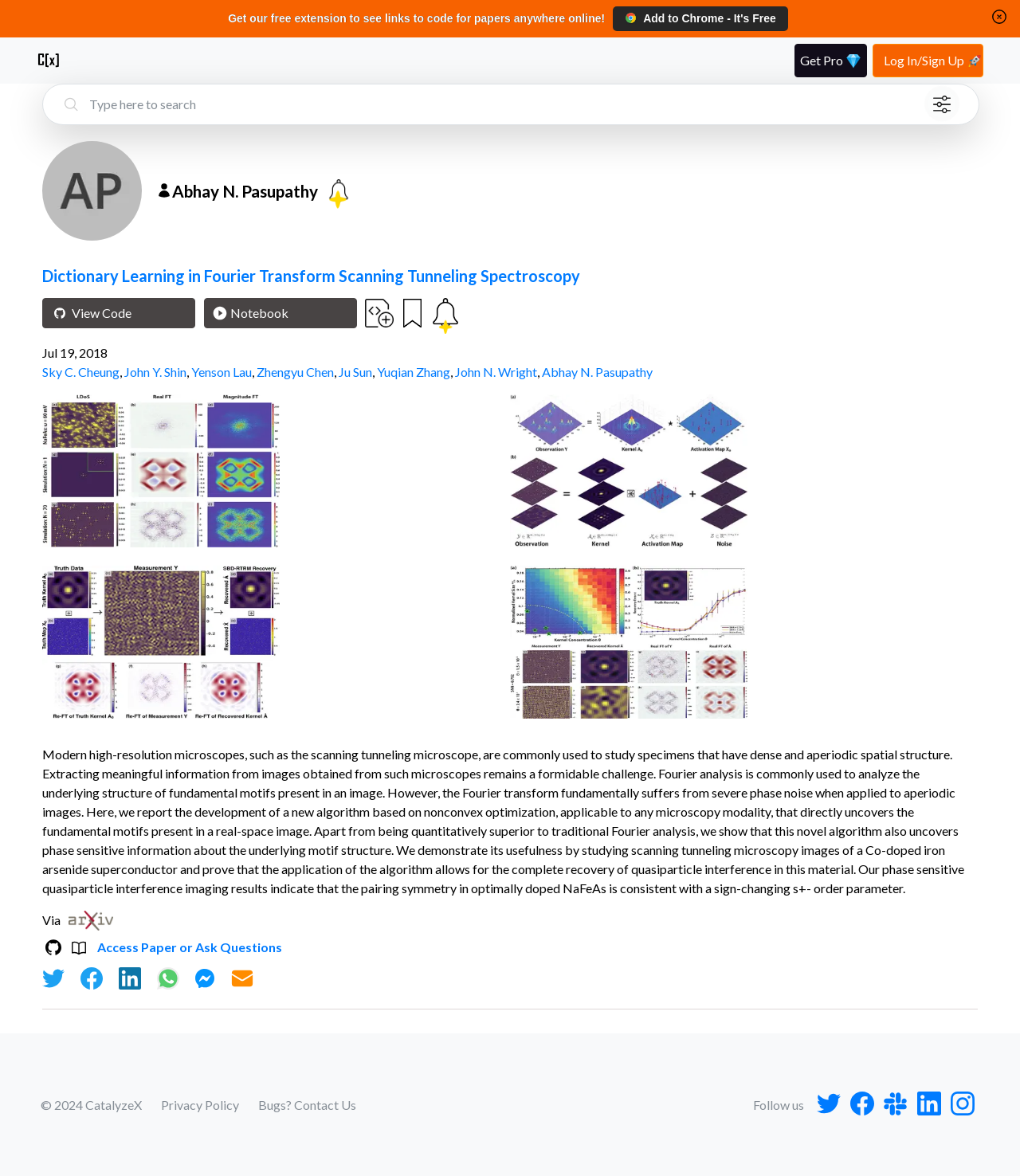From the element description: "name="search" placeholder="Type here to search"", extract the bounding box coordinates of the UI element. The coordinates should be expressed as four float numbers between 0 and 1, in the order [left, top, right, bottom].

[0.086, 0.072, 0.903, 0.105]